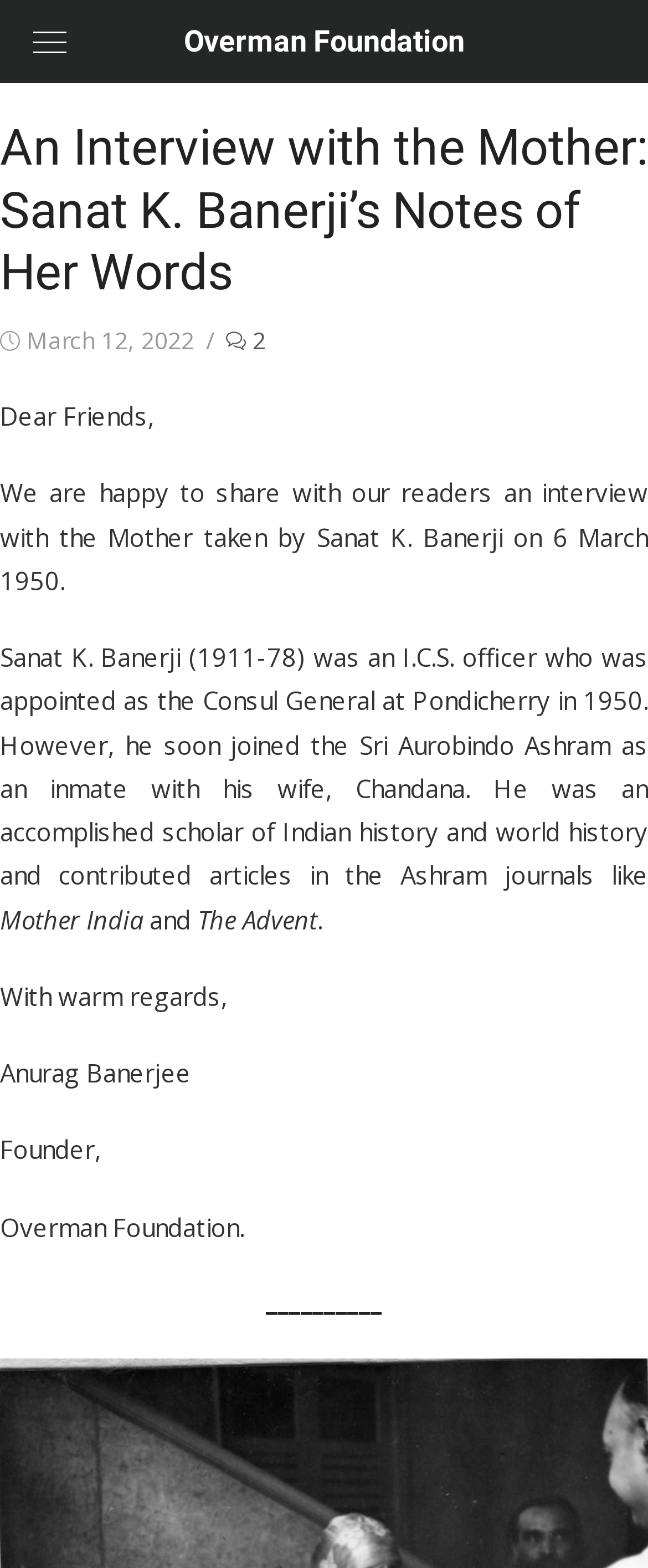Determine the title of the webpage and give its text content.

An Interview with the Mother: Sanat K. Banerji’s Notes of Her Words